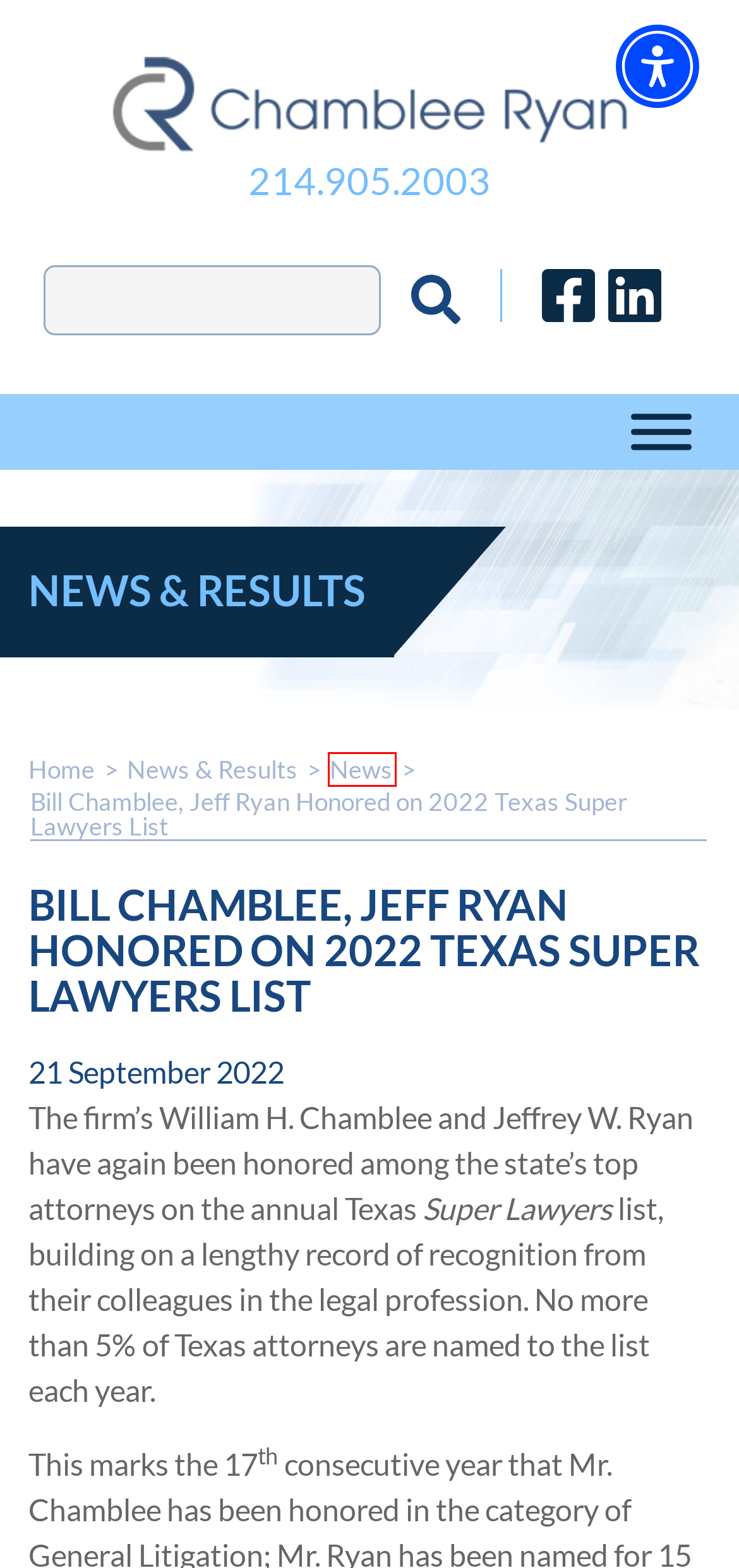Given a screenshot of a webpage with a red bounding box around an element, choose the most appropriate webpage description for the new page displayed after clicking the element within the bounding box. Here are the candidates:
A. Attorney in Dallas, TX | Chamblee Ryan Attorneys at Law
B. September 2019 - Chamblee Ryan
C. News Archives - Chamblee Ryan
D. February 2023 - Chamblee Ryan
E. March 2015 - Chamblee Ryan
F. October 2015 - Chamblee Ryan
G. April 2016 - Chamblee Ryan
H. Litigation in Dallas, TX | Chamblee Ryan Attorneys at Law

C